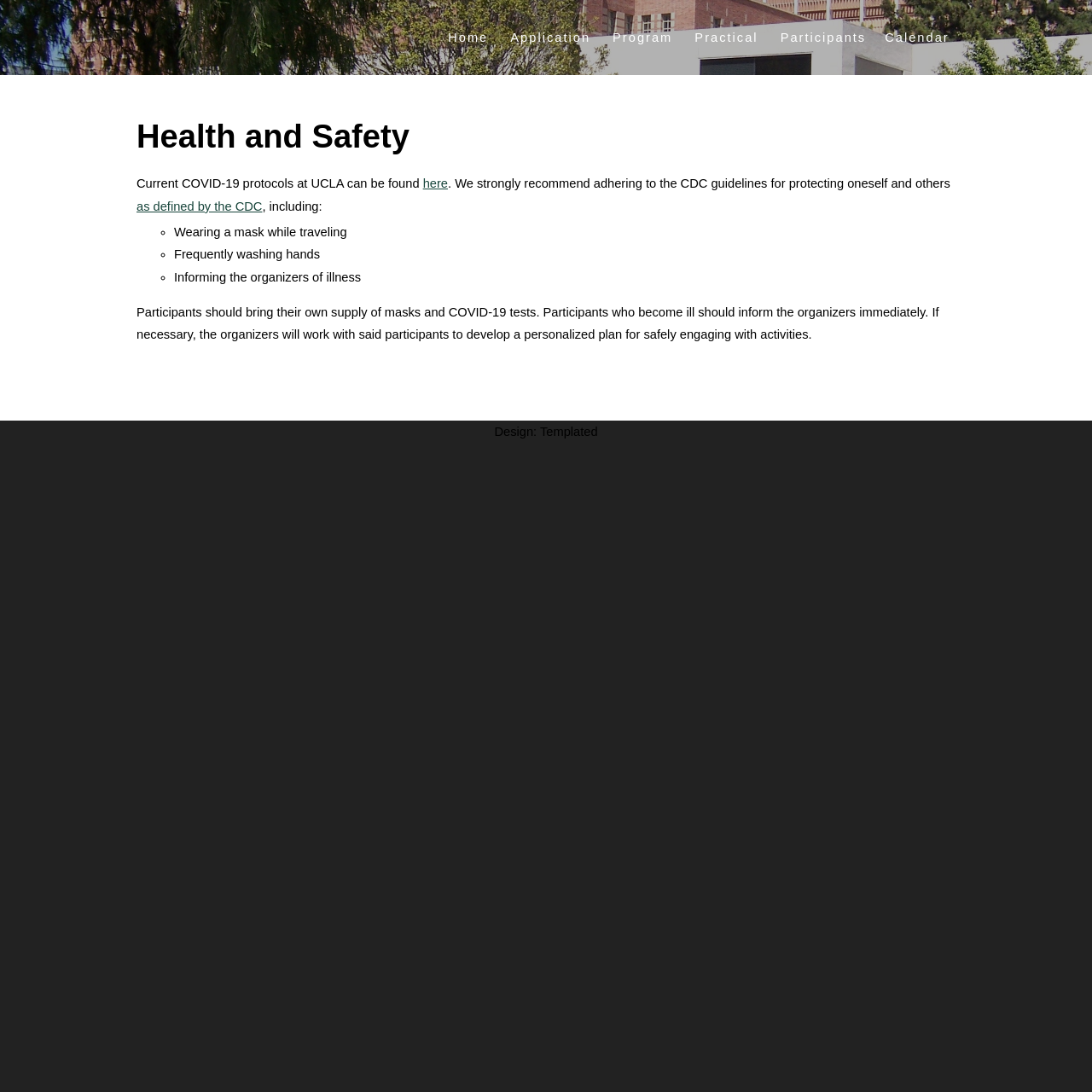What is the design type of the webpage?
Look at the image and respond with a single word or a short phrase.

Templated